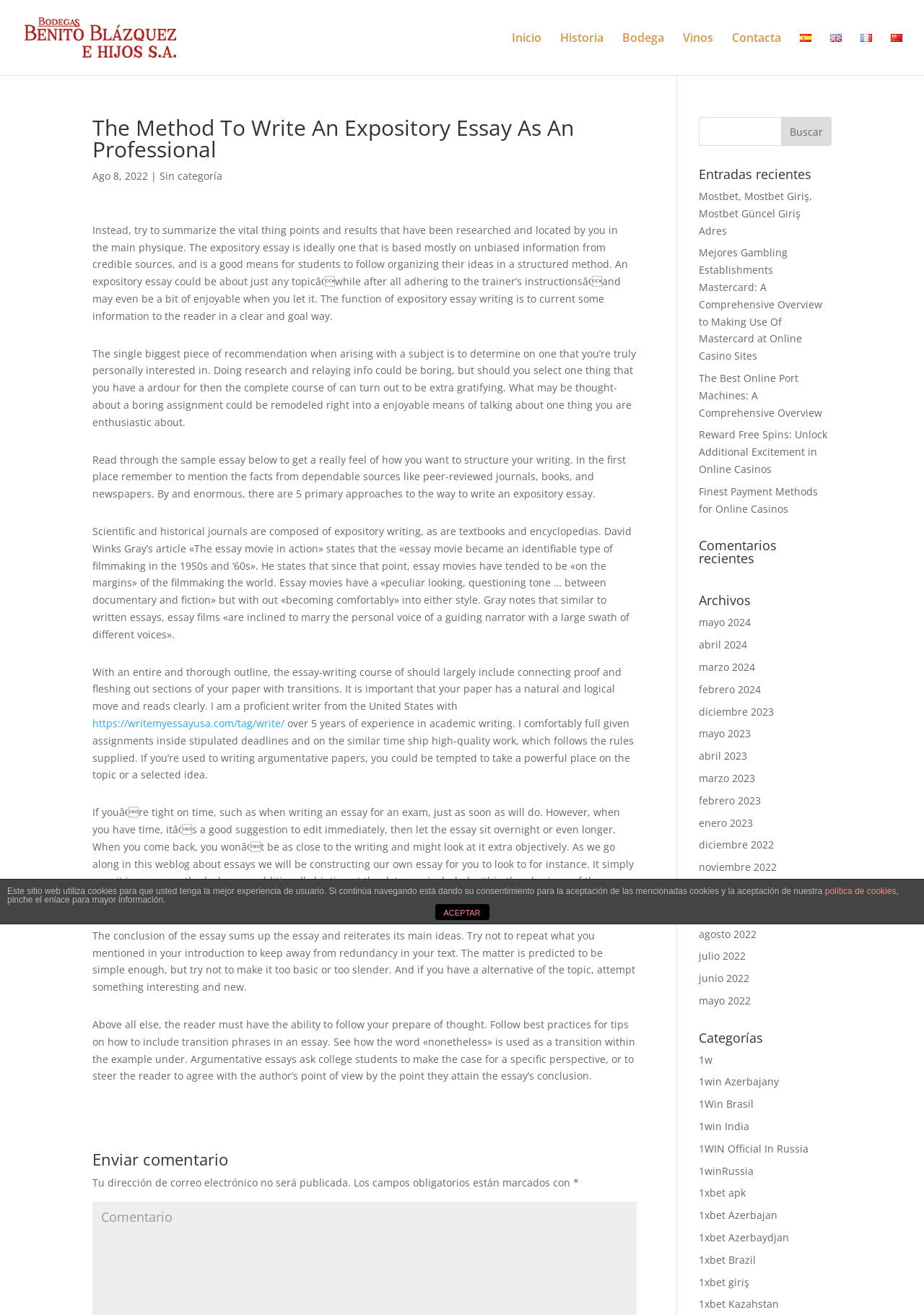Find the bounding box coordinates for the UI element that matches this description: "diciembre 2022".

[0.756, 0.637, 0.838, 0.648]